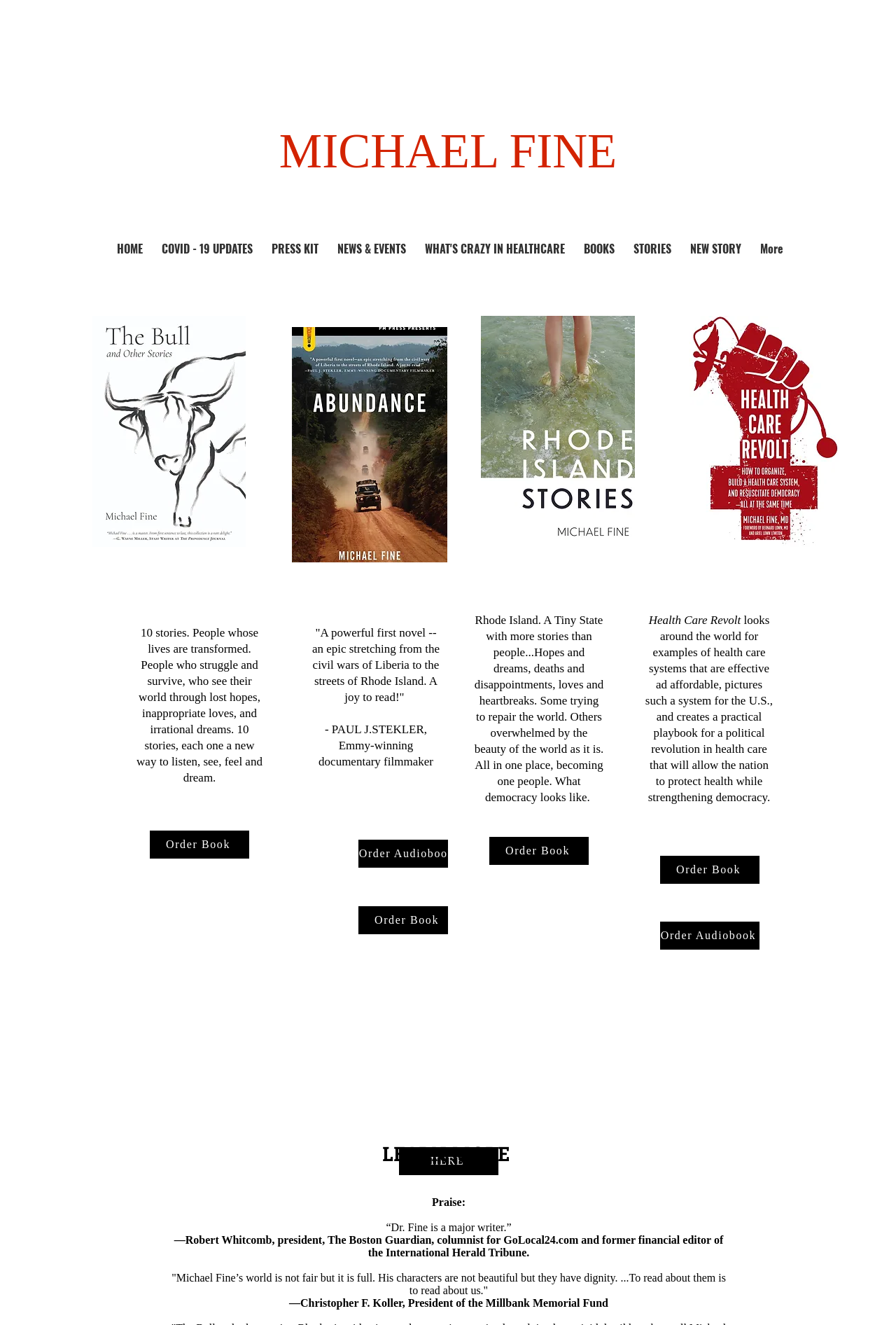Use the information in the screenshot to answer the question comprehensively: How many links are available under the 'Site' navigation?

By examining the navigation section labeled 'Site', I found nine links: 'HOME', 'COVID - 19 UPDATES', 'PRESS KIT', 'NEWS & EVENTS', 'WHAT'S CRAZY IN HEALTHCARE', 'BOOKS', 'STORIES', 'NEW STORY', and 'More'.